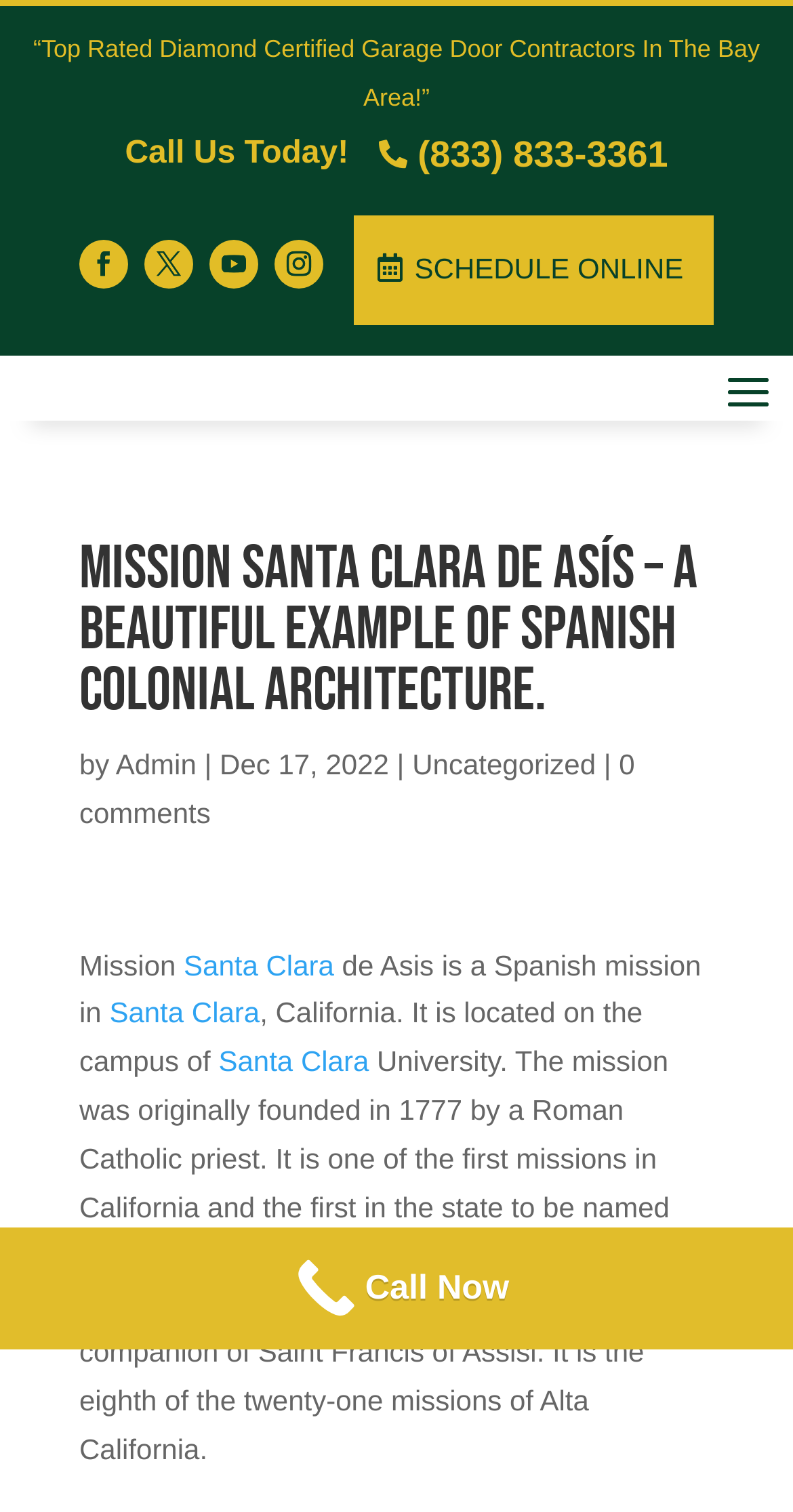Please find and generate the text of the main heading on the webpage.

Mission Santa Clara de Asís – a beautiful example of Spanish colonial architecture.